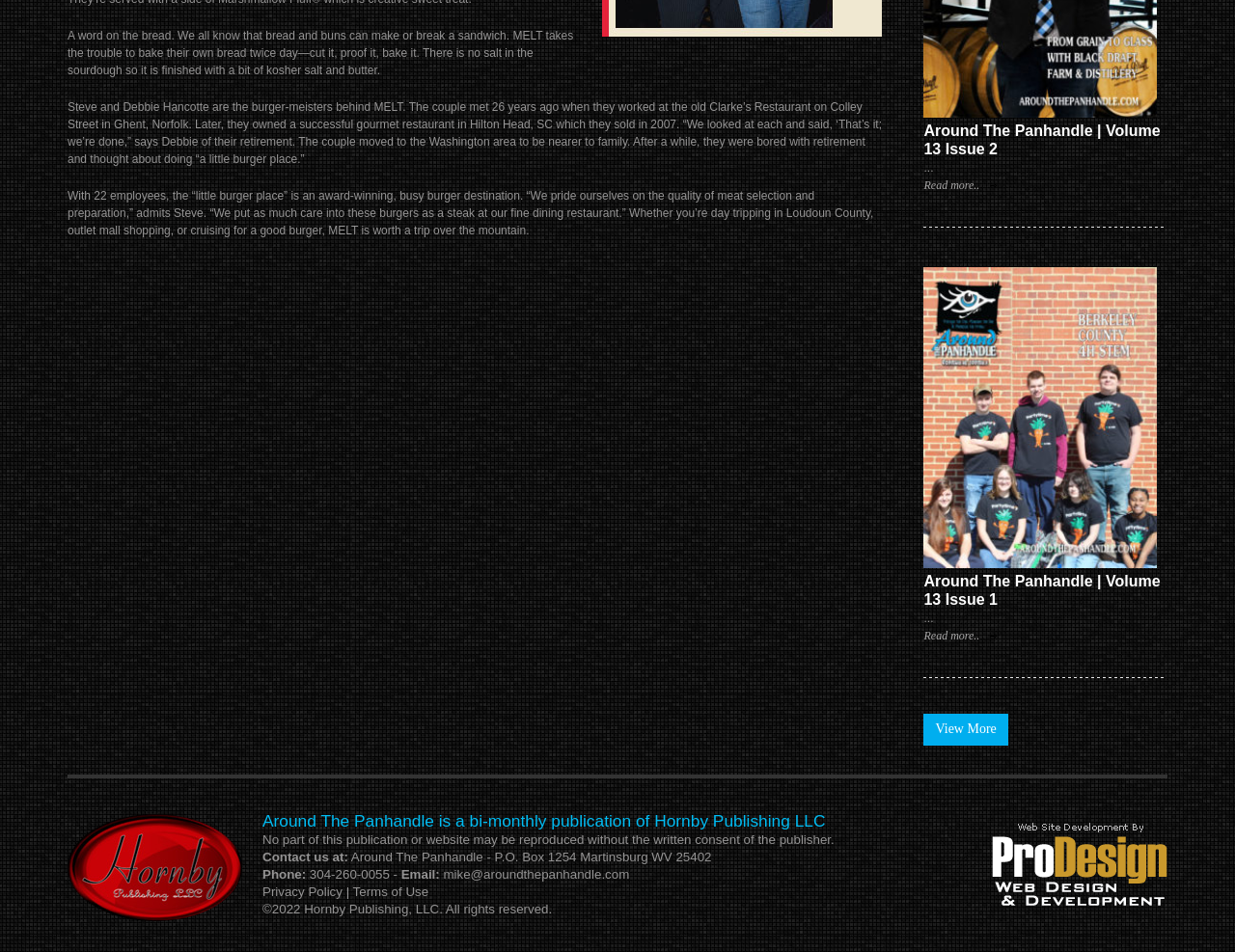Locate the bounding box of the UI element described by: "View More" in the given webpage screenshot.

[0.748, 0.75, 0.816, 0.783]